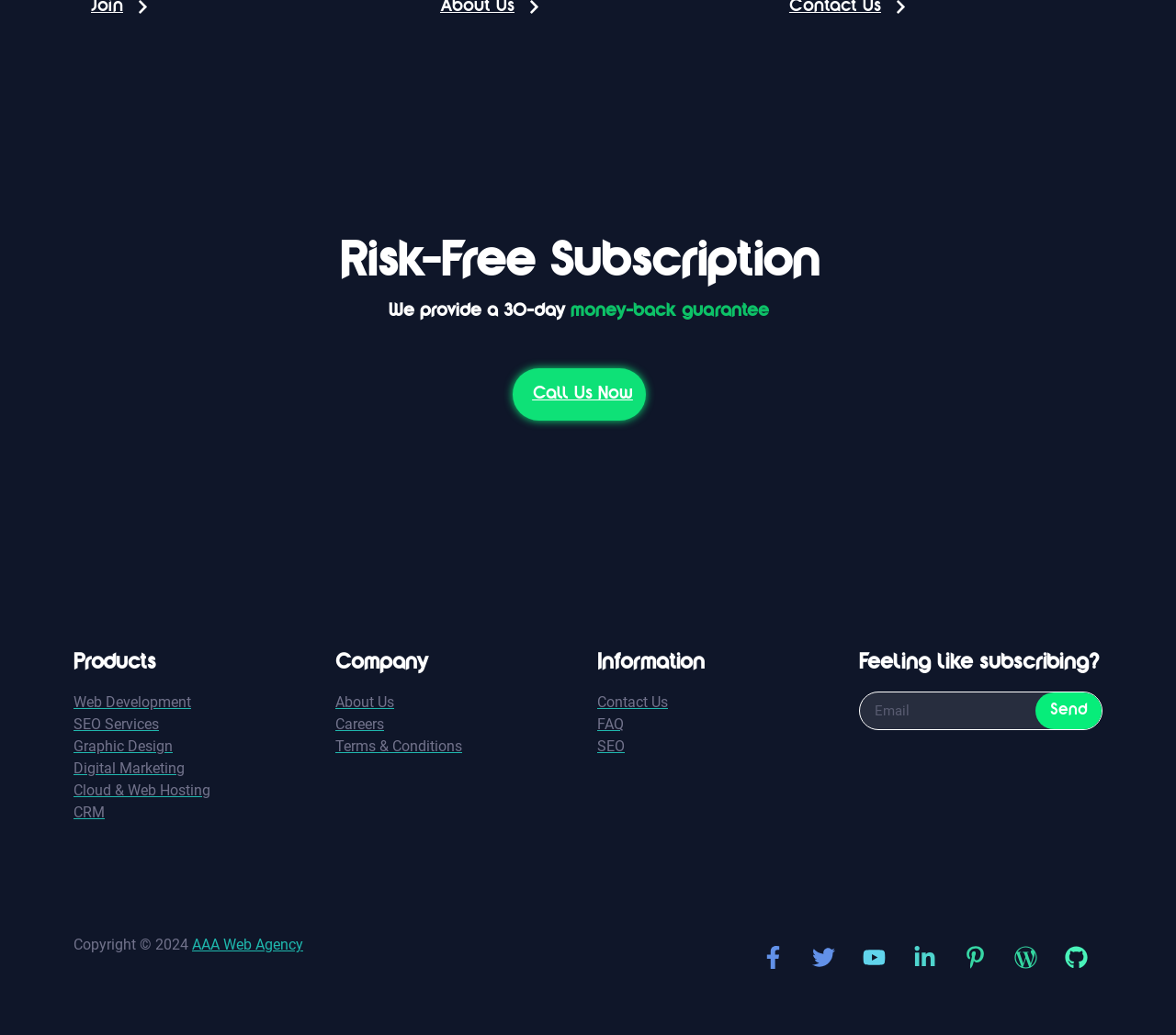Provide the bounding box coordinates for the area that should be clicked to complete the instruction: "Enter email address in the textbox".

[0.731, 0.669, 0.873, 0.705]